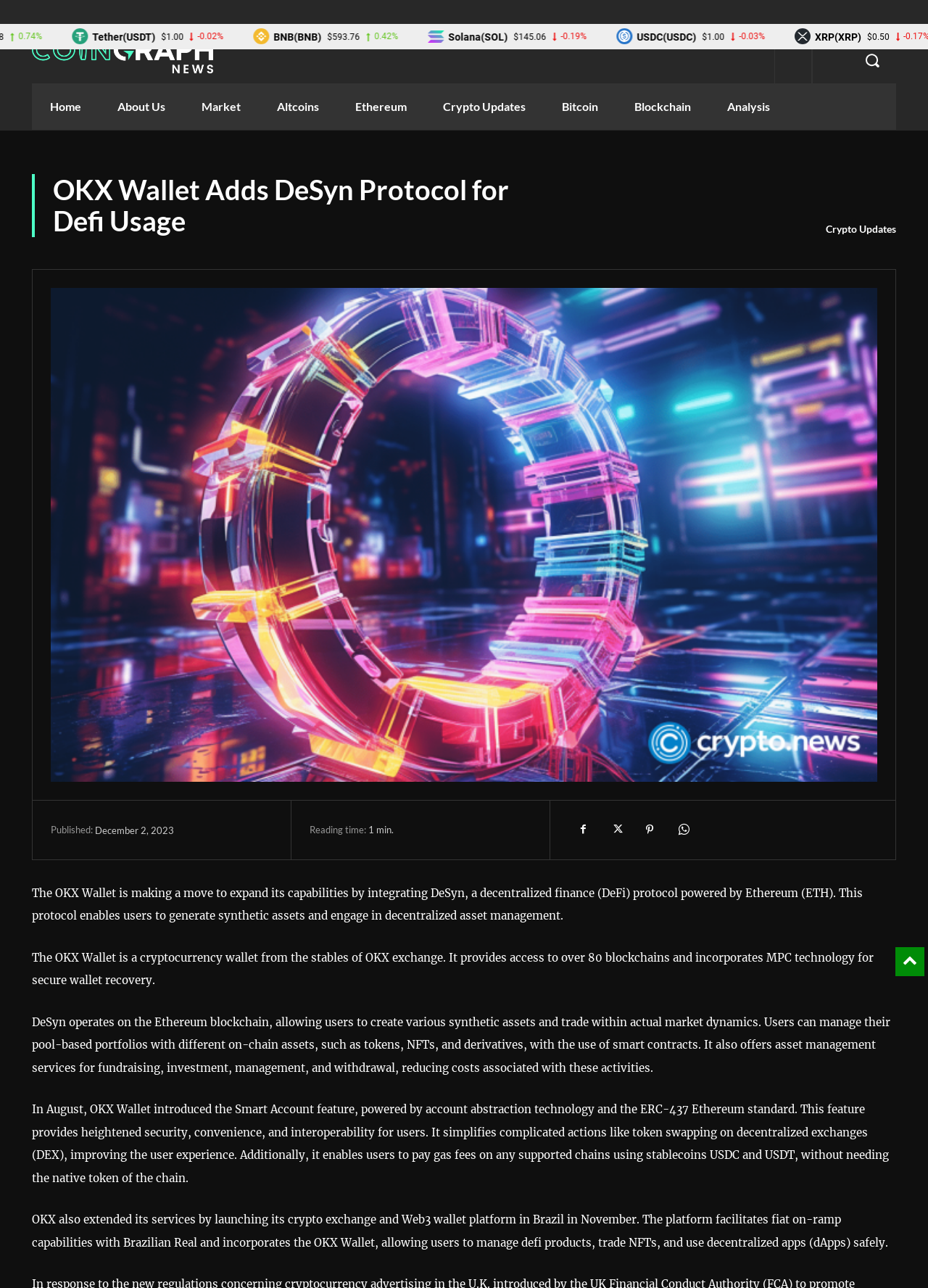Explain in detail what you observe on this webpage.

The webpage is about the OKX Wallet, a cryptocurrency wallet, and its integration with DeSyn, a decentralized finance (DeFi) protocol powered by Ethereum (ETH). At the top left corner, there is a logo and a search button at the top right corner. Below the logo, there is a navigation menu with links to various sections, including Home, About Us, Market, Altcoins, Ethereum, Crypto Updates, Bitcoin, Blockchain, and Analysis.

The main content of the webpage is divided into several sections. The first section has a heading that reads "OKX Wallet Adds DeSyn Protocol for Defi Usage" and is accompanied by an image. Below the heading, there is a paragraph of text that describes the integration of DeSyn with OKX Wallet, enabling users to generate synthetic assets and engage in decentralized asset management.

The next section has a series of links to social media platforms and a timestamp indicating when the article was published. Below this section, there are several paragraphs of text that provide more information about DeSyn, its features, and its benefits. The text also mentions the OKX Wallet's Smart Account feature, which was introduced in August, and its launch in Brazil in November.

On the right side of the webpage, there is a table with cryptocurrency prices and changes, including Tether (USDT), Binance Coin (BNB), Solana (SOL), USDC (USDC), and Ripple (XRP). Each row in the table displays the cryptocurrency's name, price, and percentage change.